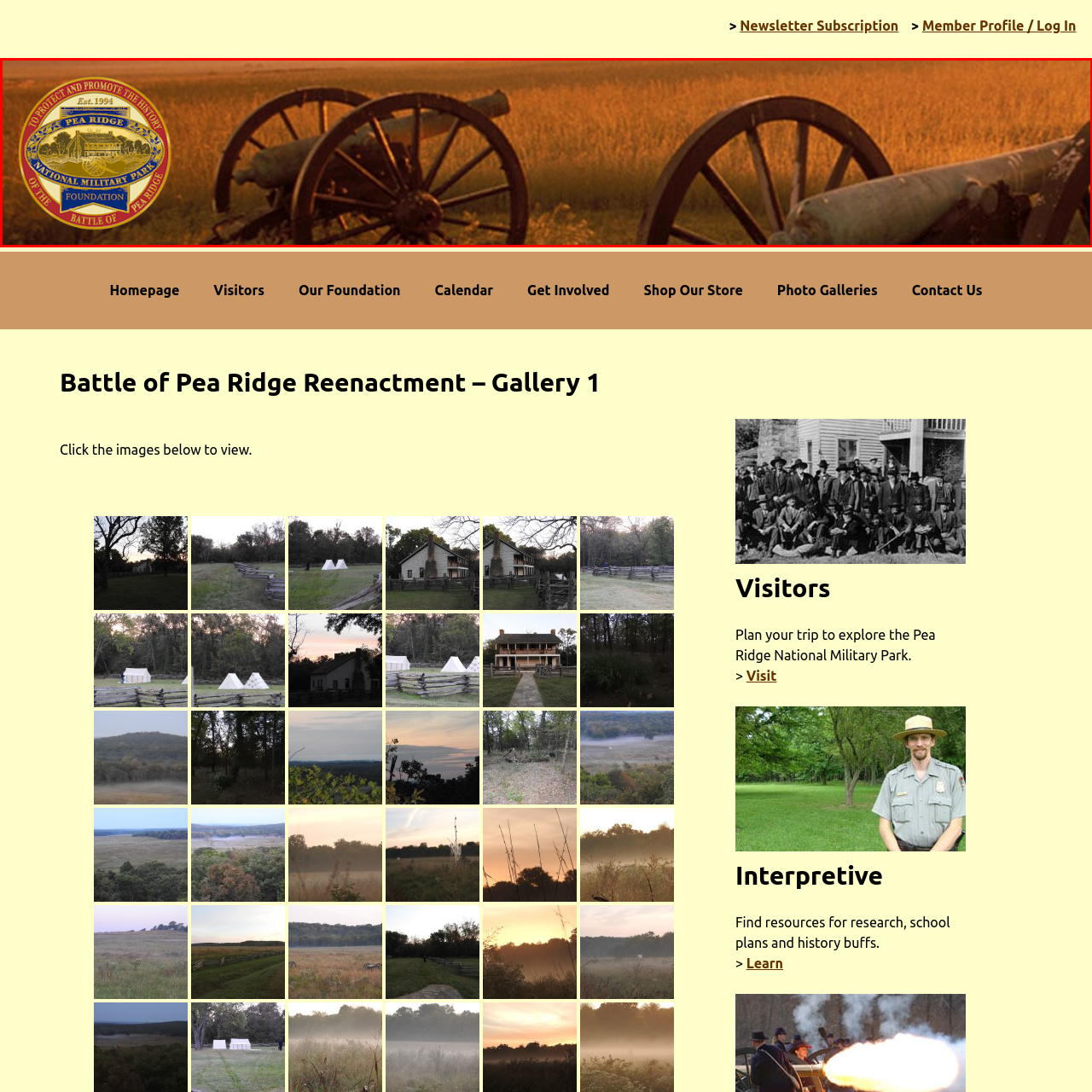What is the purpose of the Pea Ridge Foundation?
Study the image surrounded by the red bounding box and answer the question comprehensively, based on the details you see.

The circular emblem of the Pea Ridge Foundation is visible in the image, and the foundational year of 1994 and the phrase 'To Protect and Promote the History of the Battle of Pea Ridge' emphasize the foundation's mission to protect and promote the history of the area.